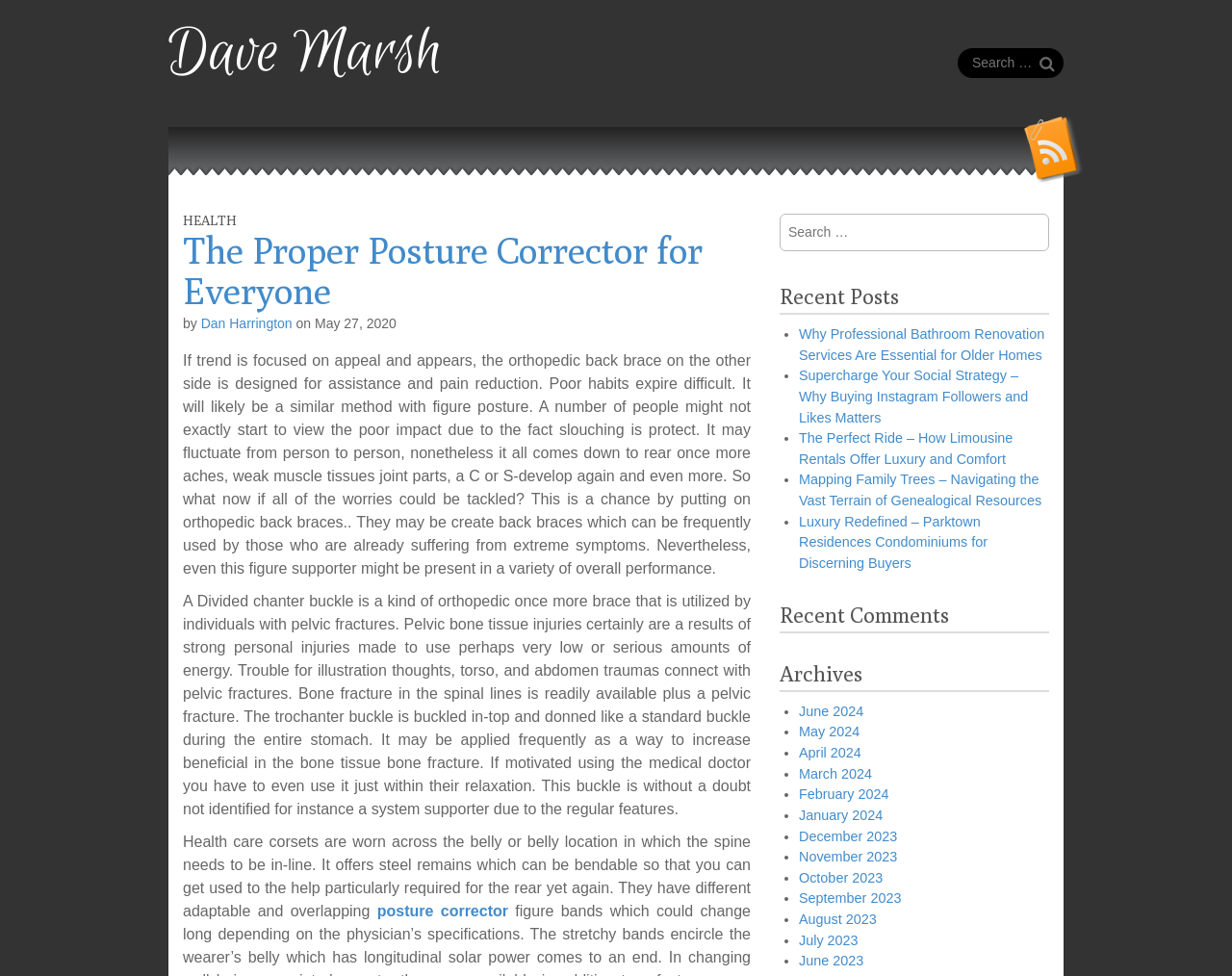What is the function of a Divided chanter buckle?
Please provide a detailed and thorough answer to the question.

According to the webpage, a Divided chanter buckle is a type of orthopedic back brace that is utilized by individuals with pelvic fractures, and it can be applied frequently to increase beneficial in the bone tissue bone fracture.